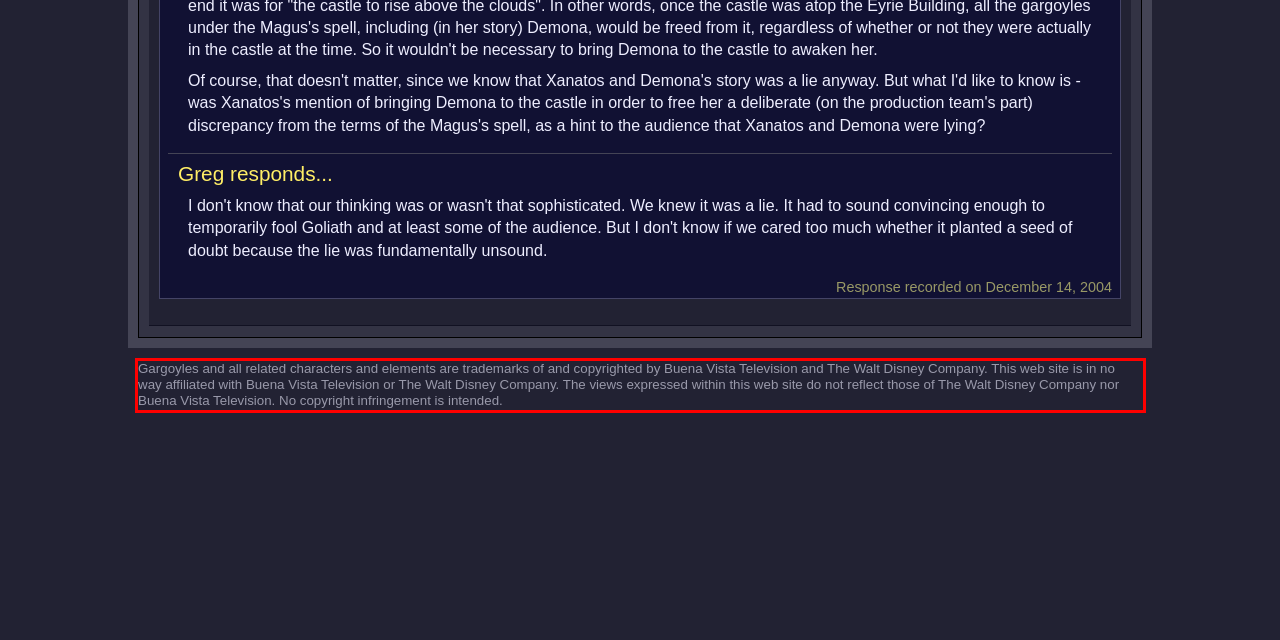Given a screenshot of a webpage with a red bounding box, extract the text content from the UI element inside the red bounding box.

Gargoyles and all related characters and elements are trademarks of and copyrighted by Buena Vista Television and The Walt Disney Company. This web site is in no way affiliated with Buena Vista Television or The Walt Disney Company. The views expressed within this web site do not reflect those of The Walt Disney Company nor Buena Vista Television. No copyright infringement is intended.